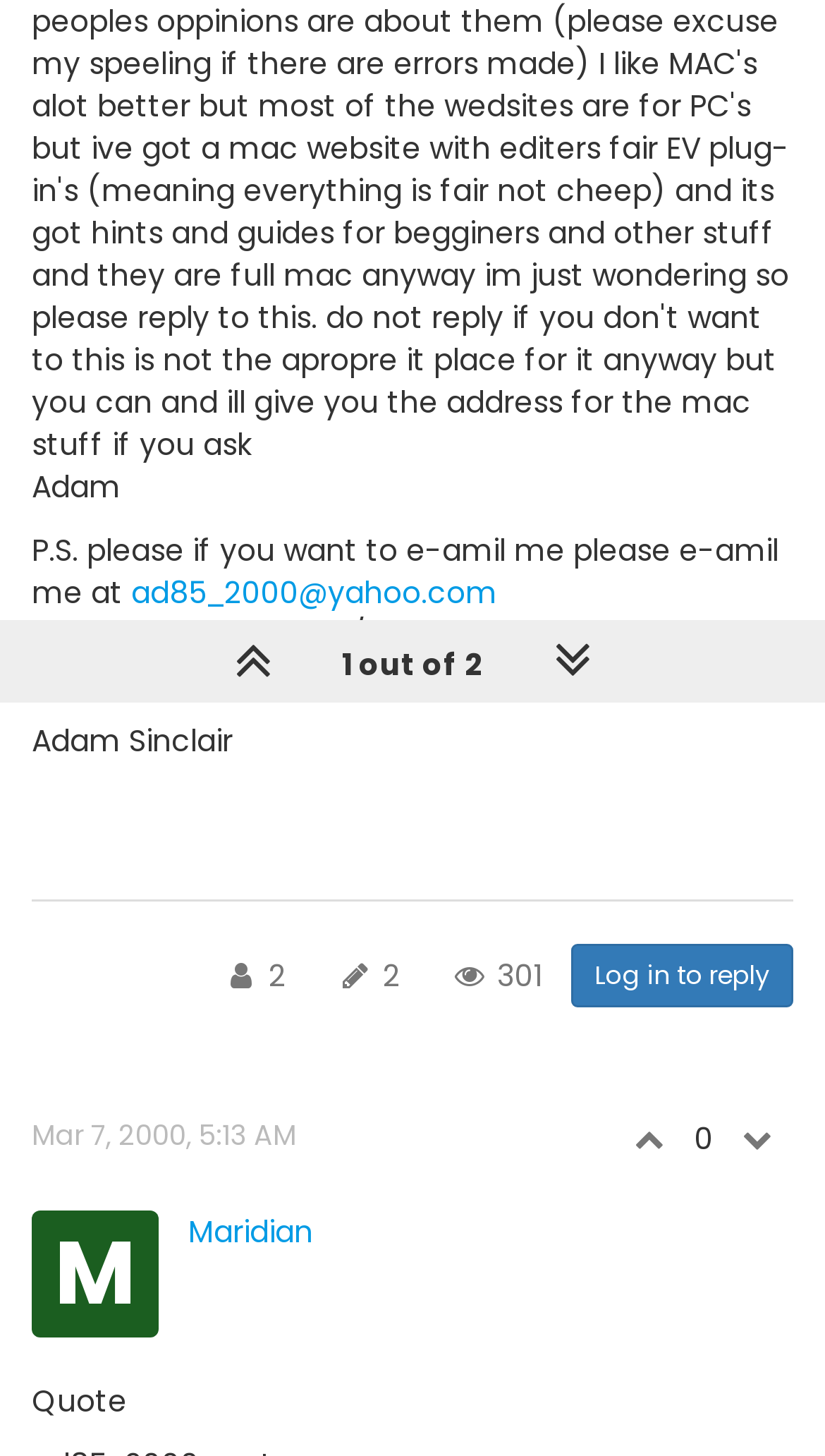Determine the bounding box coordinates of the UI element described by: "Special pages".

None